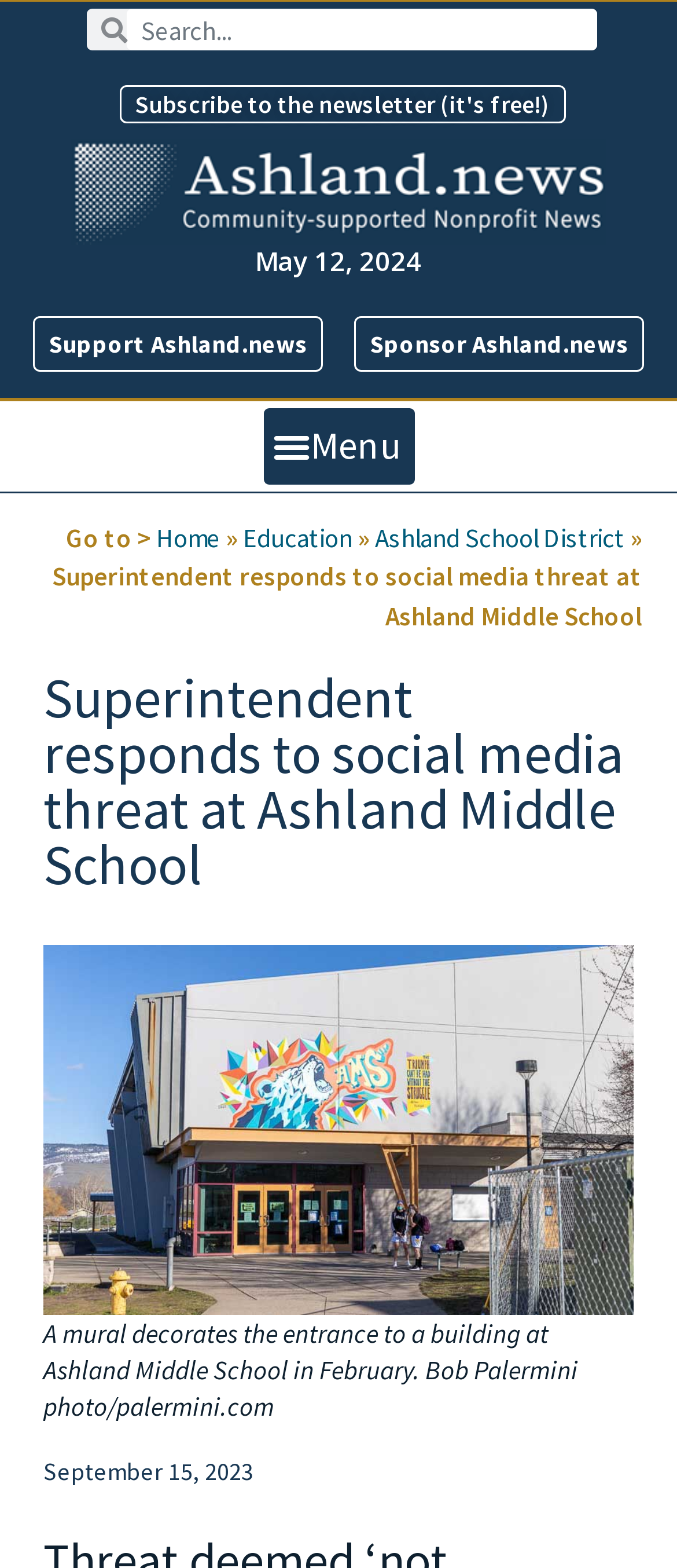What is the name of the school mentioned in the article?
Please answer the question with as much detail as possible using the screenshot.

I found the name of the school by reading the static text element with the content 'Superintendent responds to social media threat at Ashland Middle School' which is the title of the article.